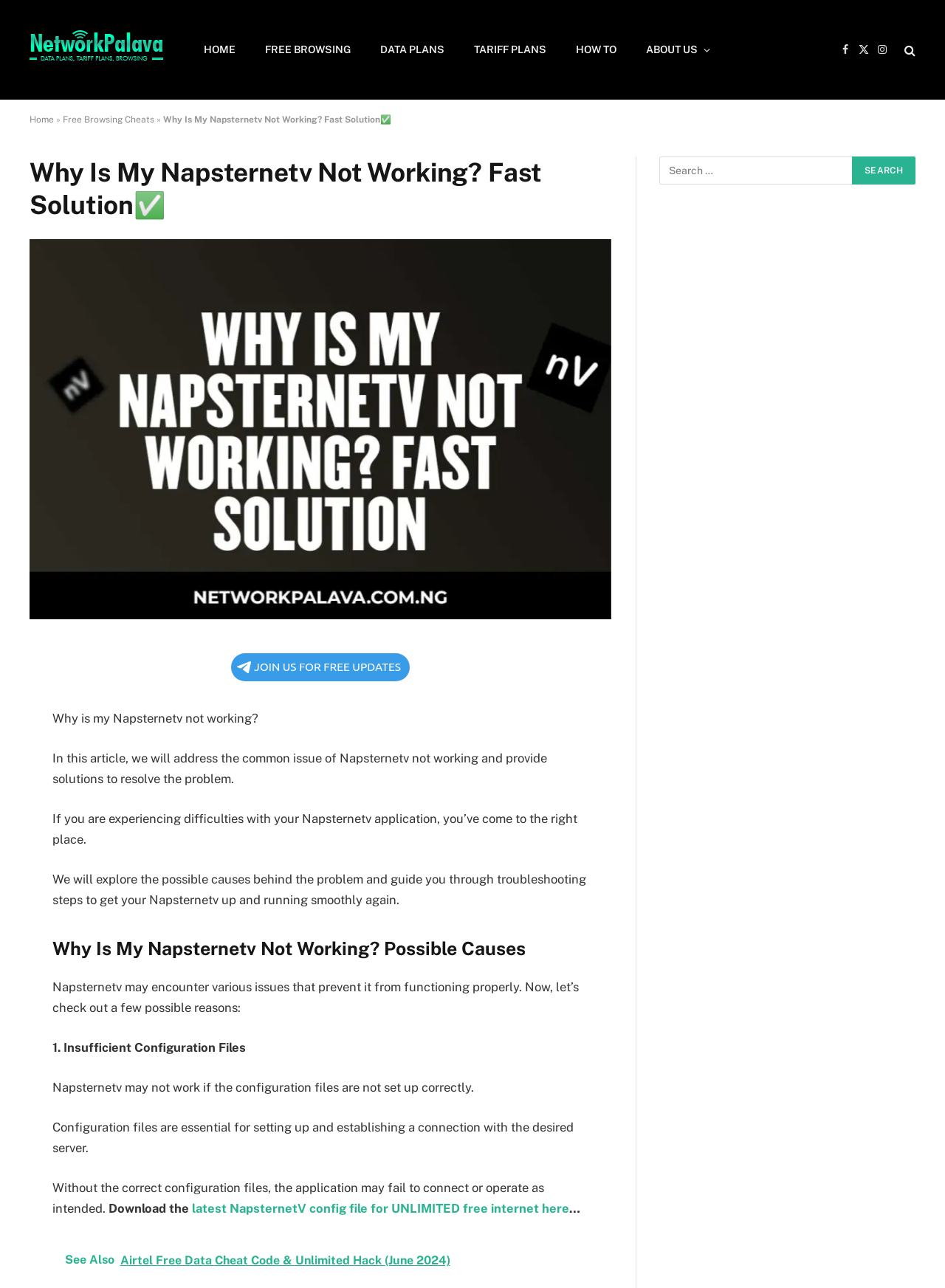Create an elaborate caption for the webpage.

The webpage is about troubleshooting issues with Napsternetv, a network application. At the top, there is a logo of "Network Palava" with a link to the website. Below the logo, there is a navigation menu with links to "HOME", "FREE BROWSING", "DATA PLANS", "TARIFF PLANS", "HOW TO", and "ABOUT US". 

On the right side of the navigation menu, there are social media links to Facebook, Twitter, Instagram, and an unknown icon. 

The main content of the webpage starts with a heading "Why Is My Napsternetv Not Working? Fast Solution" followed by a link to the same title. Below the heading, there is a brief introduction to the article, which explains that the webpage will address common issues with Napsternetv and provide solutions to resolve the problem.

The article is divided into sections, with the first section discussing possible causes of the issue. There are several paragraphs of text explaining the causes, including insufficient configuration files. The section also provides a link to download the latest NapsternetV config file for unlimited free internet.

On the right side of the article, there is a search bar with a search button. The search bar is located below the navigation menu. 

In total, there are 9 links in the navigation menu, 4 social media links, 1 search bar, and several links and buttons within the article. There are also 2 images, one for the "Network Palava" logo and another for the article title.